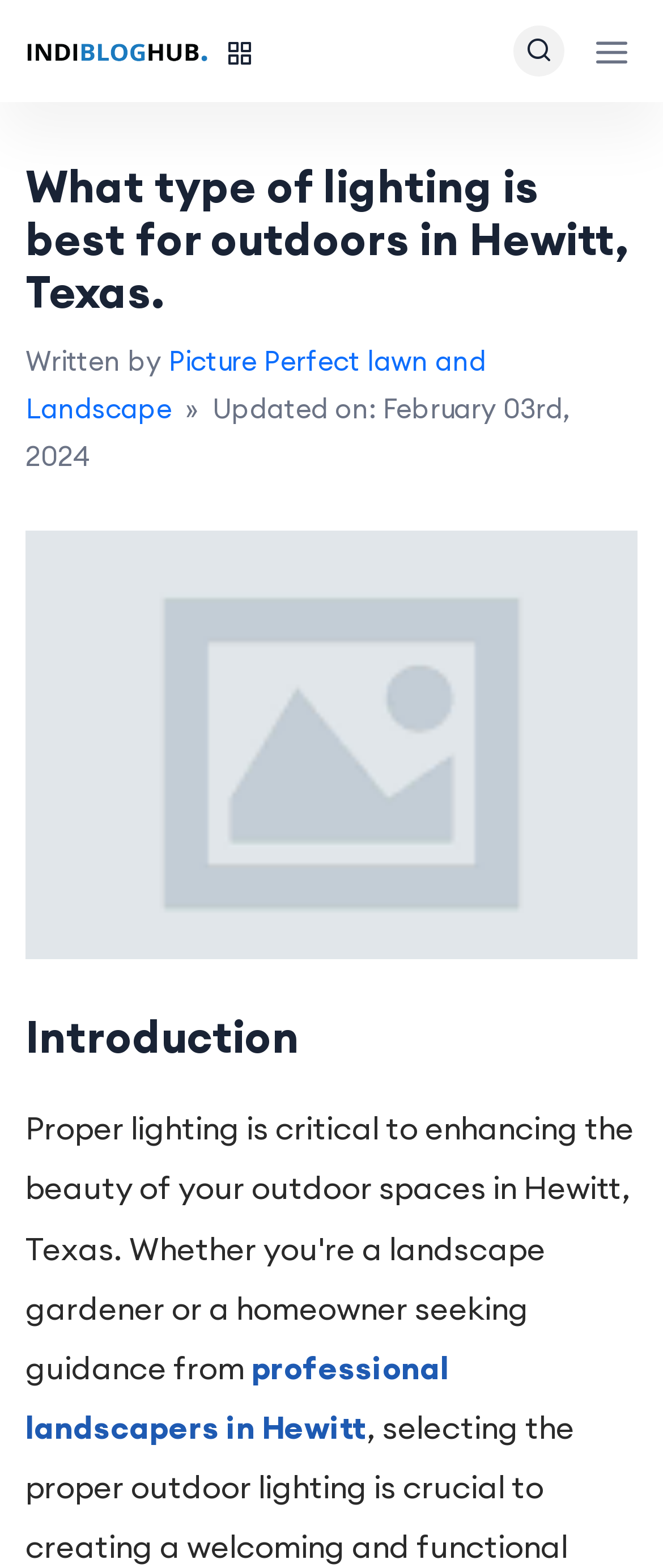Generate an in-depth caption that captures all aspects of the webpage.

The webpage appears to be a blog post or article discussing outdoor lighting in Hewitt, Texas. At the top left corner, there is a logo of IndiBlogHub, accompanied by an image of the same logo. To the right of the logo, there is a category label. On the top right side, there are two icons, one representing a search function and the other a share or social media button.

Below the logo and category label, the main content of the webpage begins. The title of the article, "What type of lighting is best for outdoors in Hewitt, Texas," is prominently displayed. The author of the article, "Picture Perfect lawn and Landscape," is credited below the title, along with the date of update, February 03rd, 2024.

A large image related to outdoor lighting in Hewitt, Texas, takes up a significant portion of the page, spanning from the top to the middle section. Below the image, there is a heading titled "Introduction," which likely marks the beginning of the article's content. The introduction discusses the importance of proper lighting in enhancing the beauty of outdoor spaces in Hewitt, Texas.

There is a link to "professional landscapers in Hewitt" at the bottom of the page, which may be a relevant resource or a call to action for readers. Overall, the webpage appears to be a informative article or blog post focused on outdoor lighting in Hewitt, Texas, with a clear structure and relevant visuals.